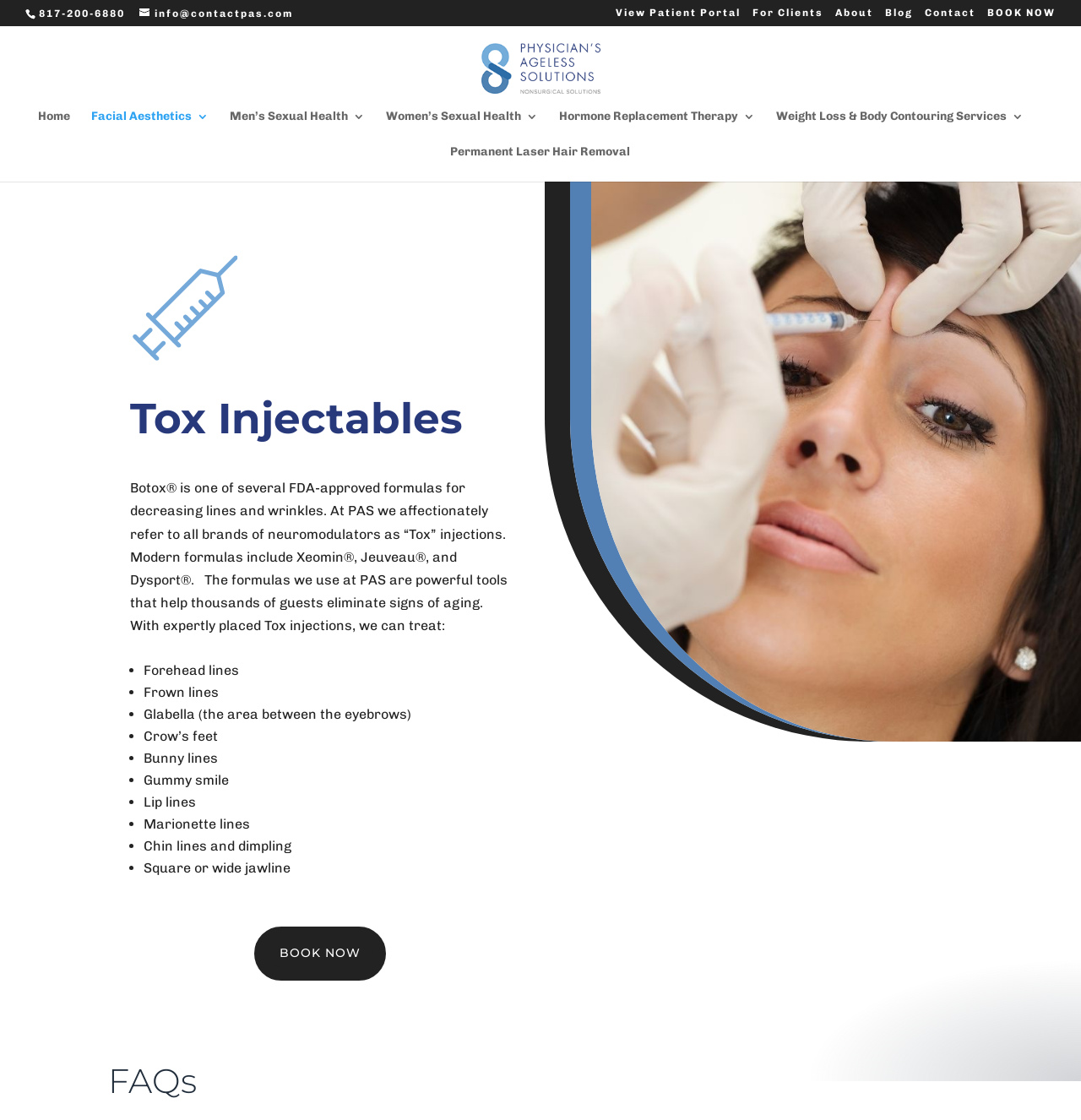Using the description: "Permanent Laser Hair Removal", determine the UI element's bounding box coordinates. Ensure the coordinates are in the format of four float numbers between 0 and 1, i.e., [left, top, right, bottom].

[0.416, 0.13, 0.582, 0.162]